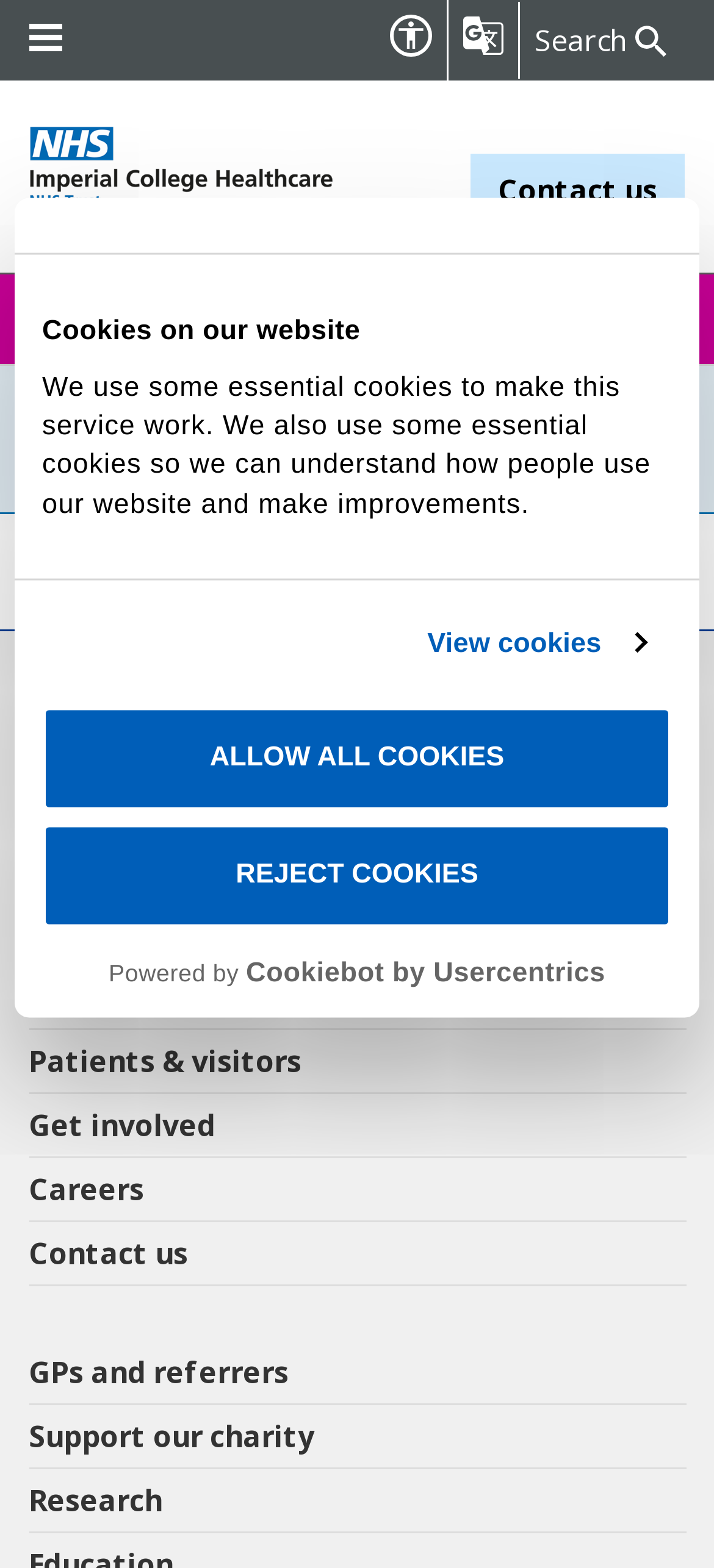Answer the following inquiry with a single word or phrase:
What is the search function for?

To search keywords